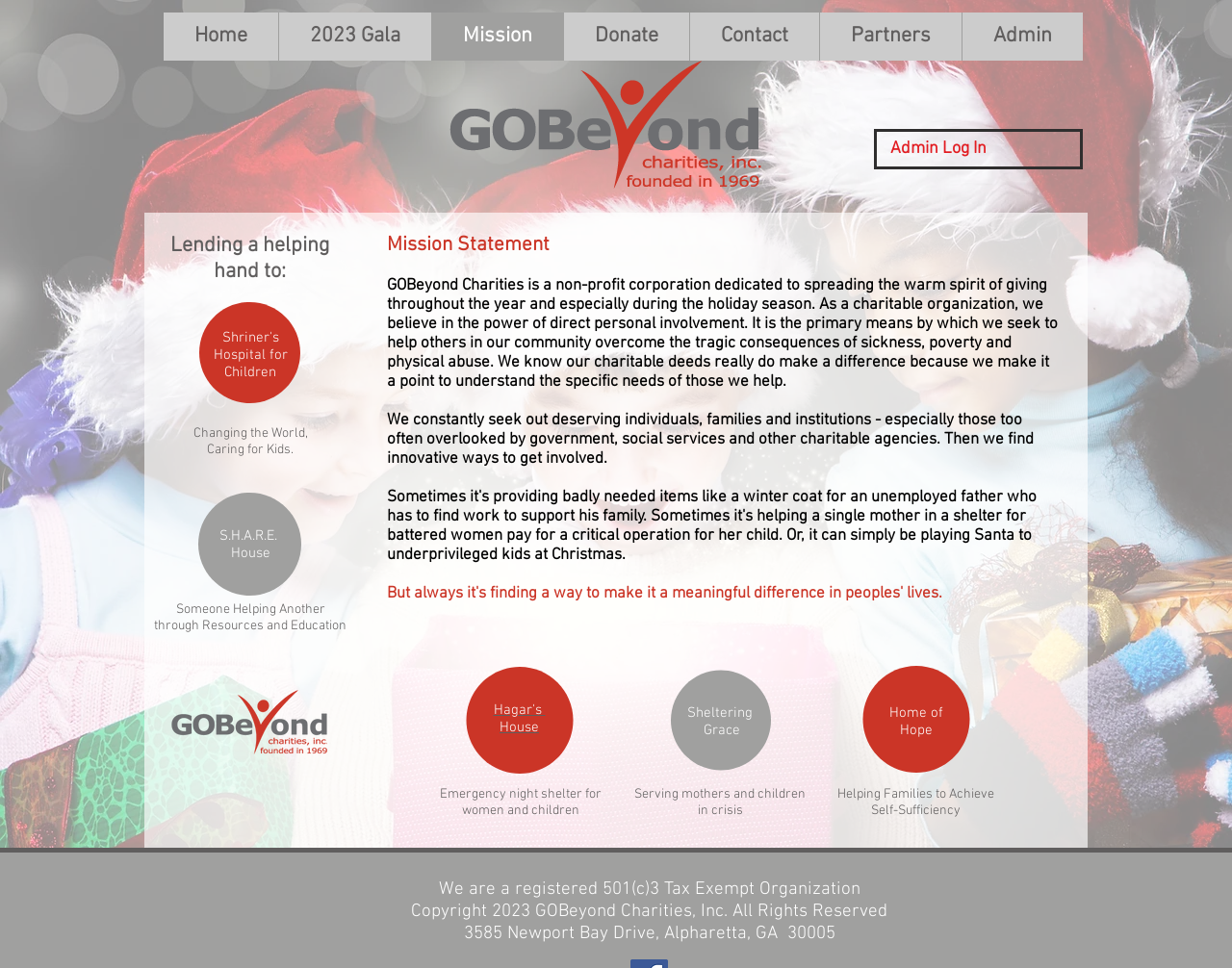Consider the image and give a detailed and elaborate answer to the question: 
What is the address of GOBeyond Charities?

I found the answer by reading the footer text, which states '3585 Newport Bay Drive, Alpharetta, GA 30005'.